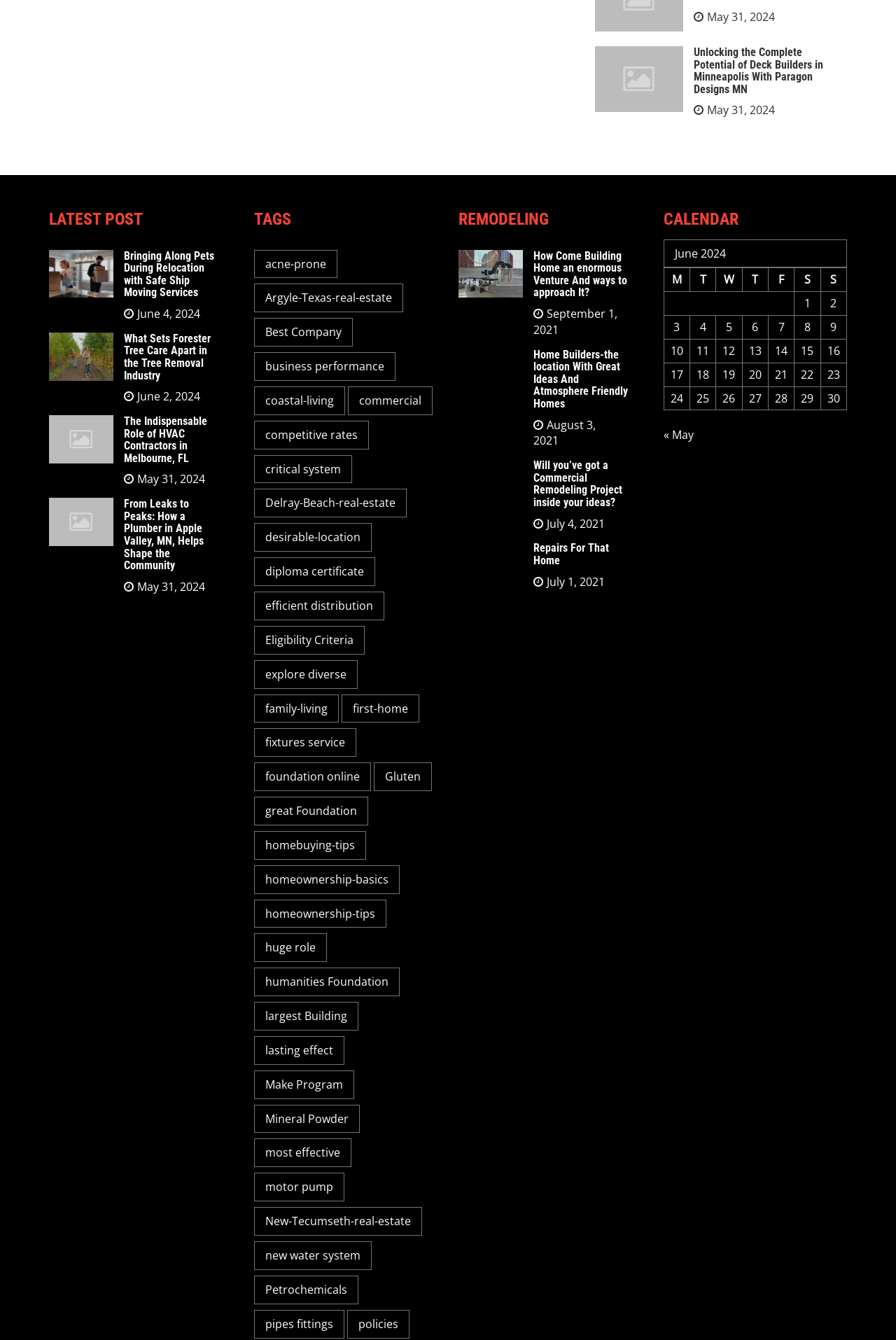Could you indicate the bounding box coordinates of the region to click in order to complete this instruction: "View the article 'Unlocking the Complete Potential of Deck Builders in Minneapolis With Paragon Designs MN'".

[0.664, 0.034, 0.762, 0.084]